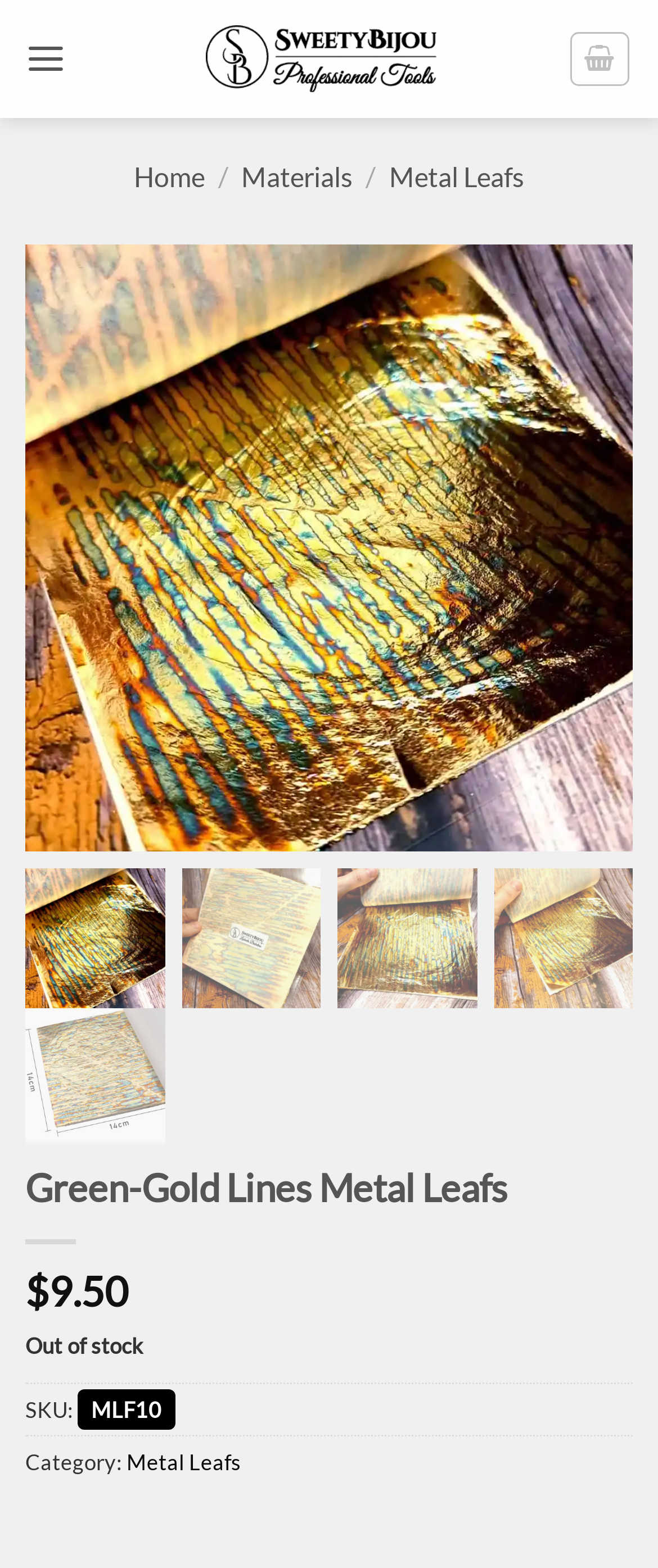How many images are there of the Green-Gold Lines Metal Leafs?
Please answer using one word or phrase, based on the screenshot.

5